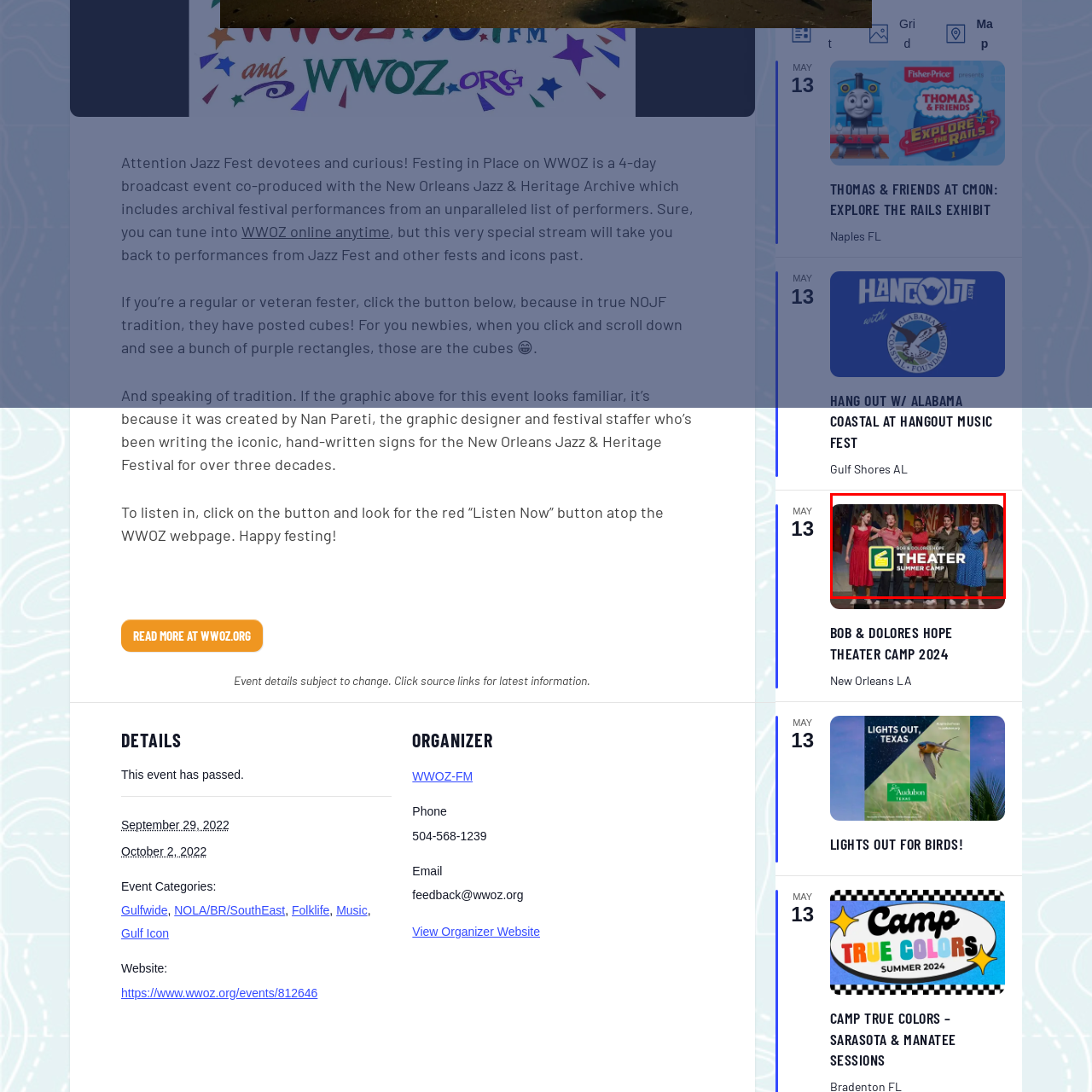Craft an in-depth description of the visual elements captured within the red box.

The image features a lively scene from a summer theater camp performance, showcasing a group of five young performers standing together on stage. They are dressed in colorful outfits, with two girls on the left in red dresses, a girl in the center wearing a black top and red skirt, and two girls on the right in a green outfit and a blue dress, respectively. They appear to be engaged and joyful, celebrating their performance in front of a backdrop filled with flags, adding a festive atmosphere to the scene. Prominently displayed above them is a logo that reads "THEATER SUMMER CAMP," indicating the theme of this vibrant and expressive gathering.